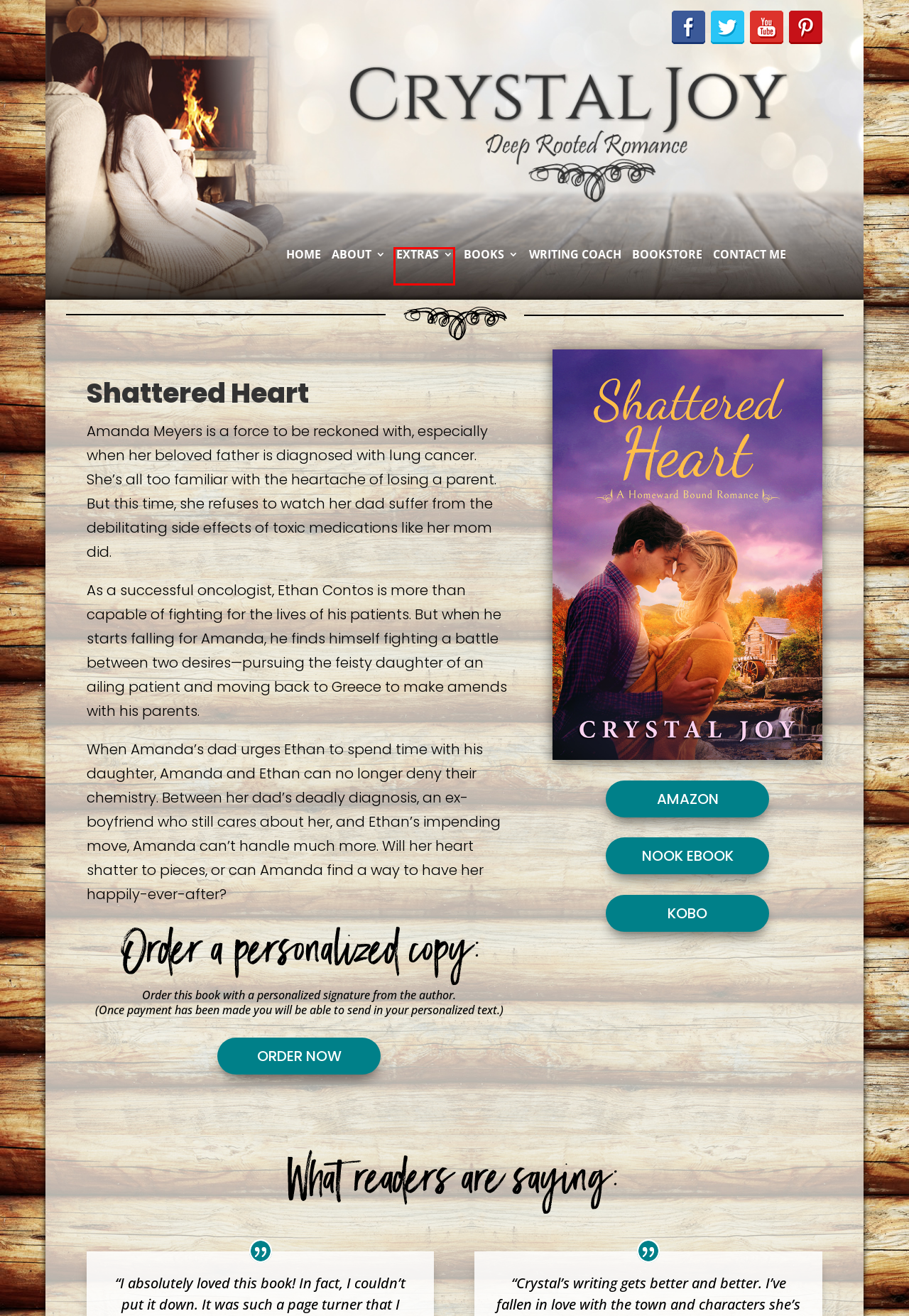A screenshot of a webpage is given with a red bounding box around a UI element. Choose the description that best matches the new webpage shown after clicking the element within the red bounding box. Here are the candidates:
A. About - Crystal Joy Books
B. Bookstore - Crystal Joy Books
C. Books - Crystal Joy Books
D. Connect - Crystal Joy Books
E. Home - Crystal Joy Books
F. My Bookshelf - Crystal Joy Books
G. PayPal
H. Writing Coach - Crystal Joy Books

F